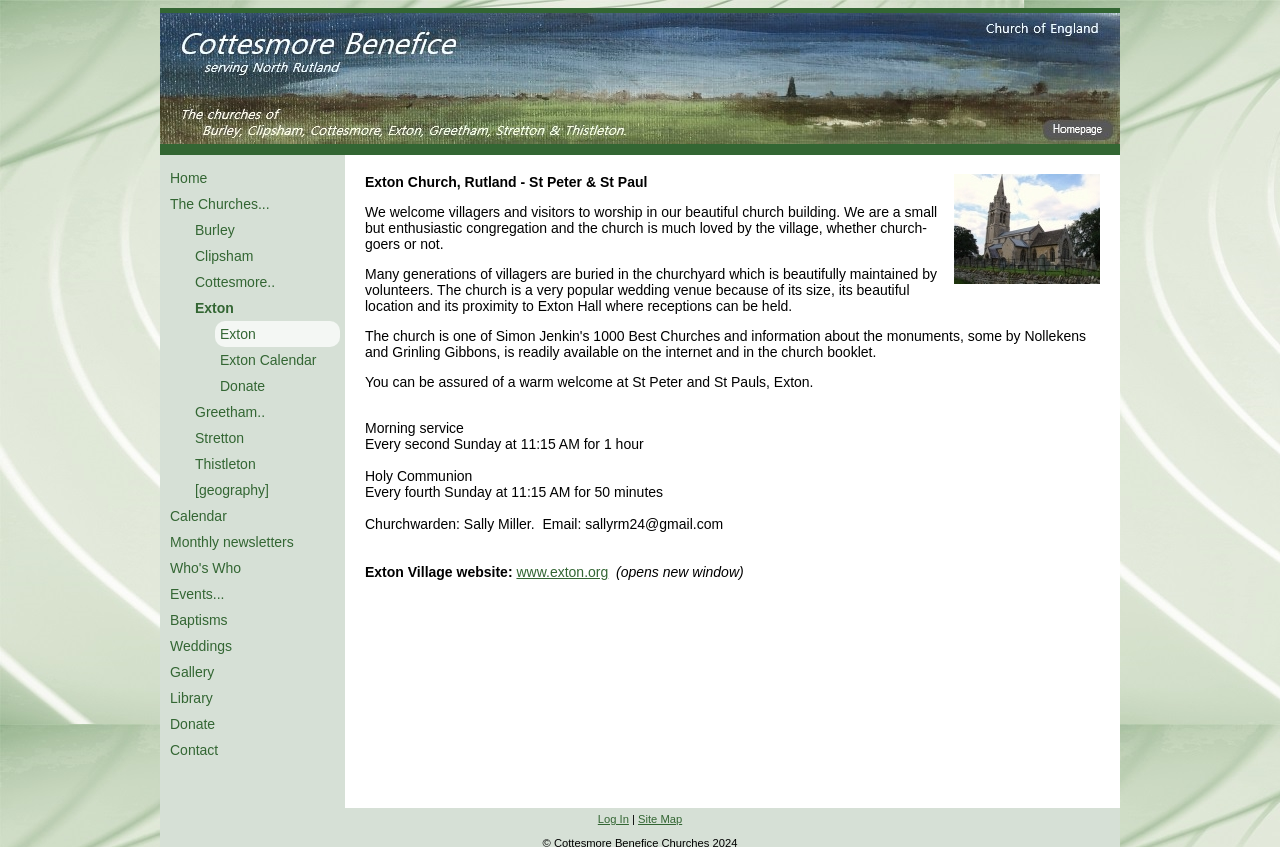How often is the Morning service held?
Kindly give a detailed and elaborate answer to the question.

I found the answer by looking at the static text elements that describe the church services, specifically the one that says 'Every second Sunday at 11:15 AM for 1 hour'.